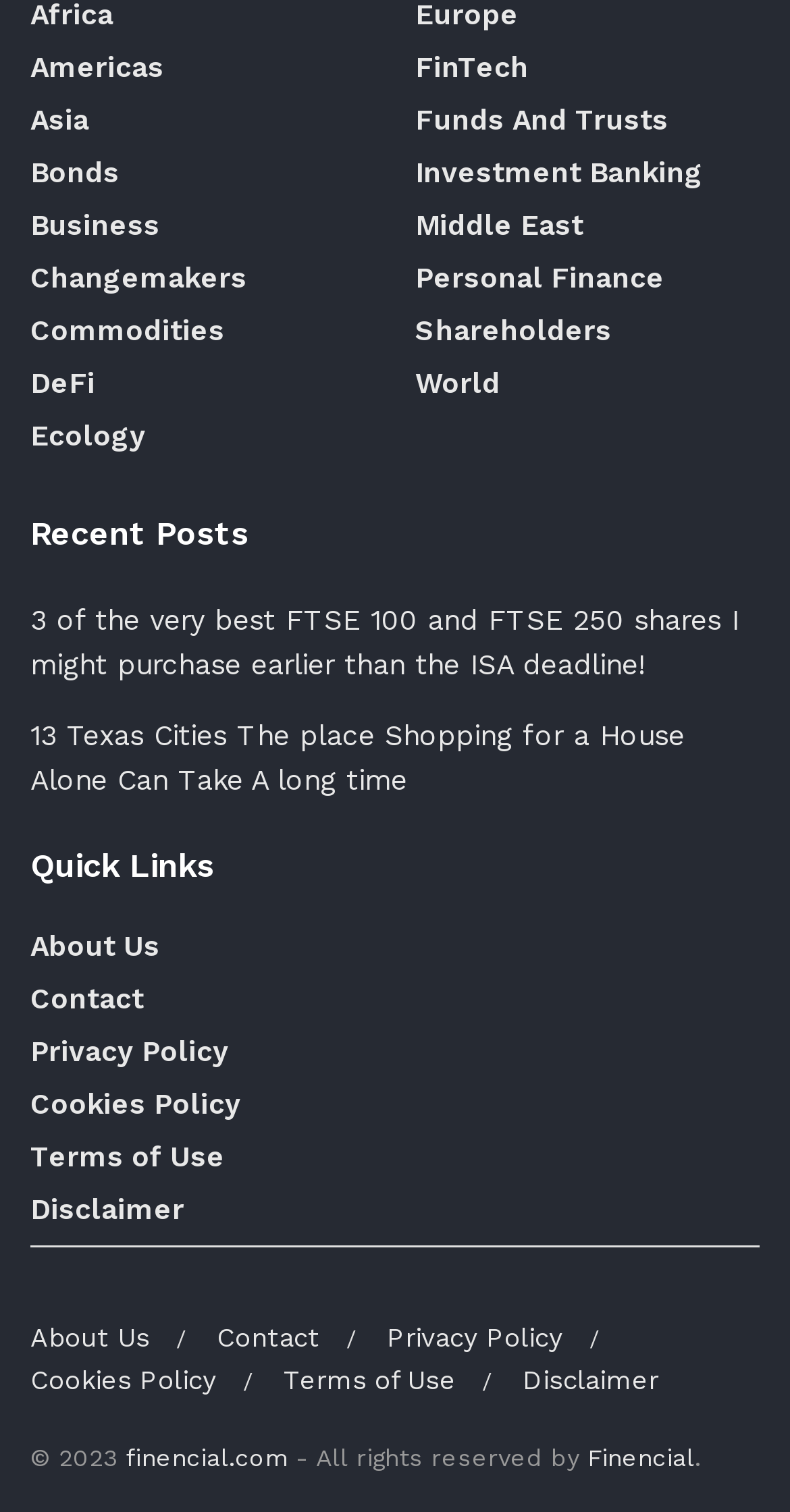Identify the bounding box coordinates of the area that should be clicked in order to complete the given instruction: "Check the Copyright information". The bounding box coordinates should be four float numbers between 0 and 1, i.e., [left, top, right, bottom].

[0.038, 0.956, 0.159, 0.974]